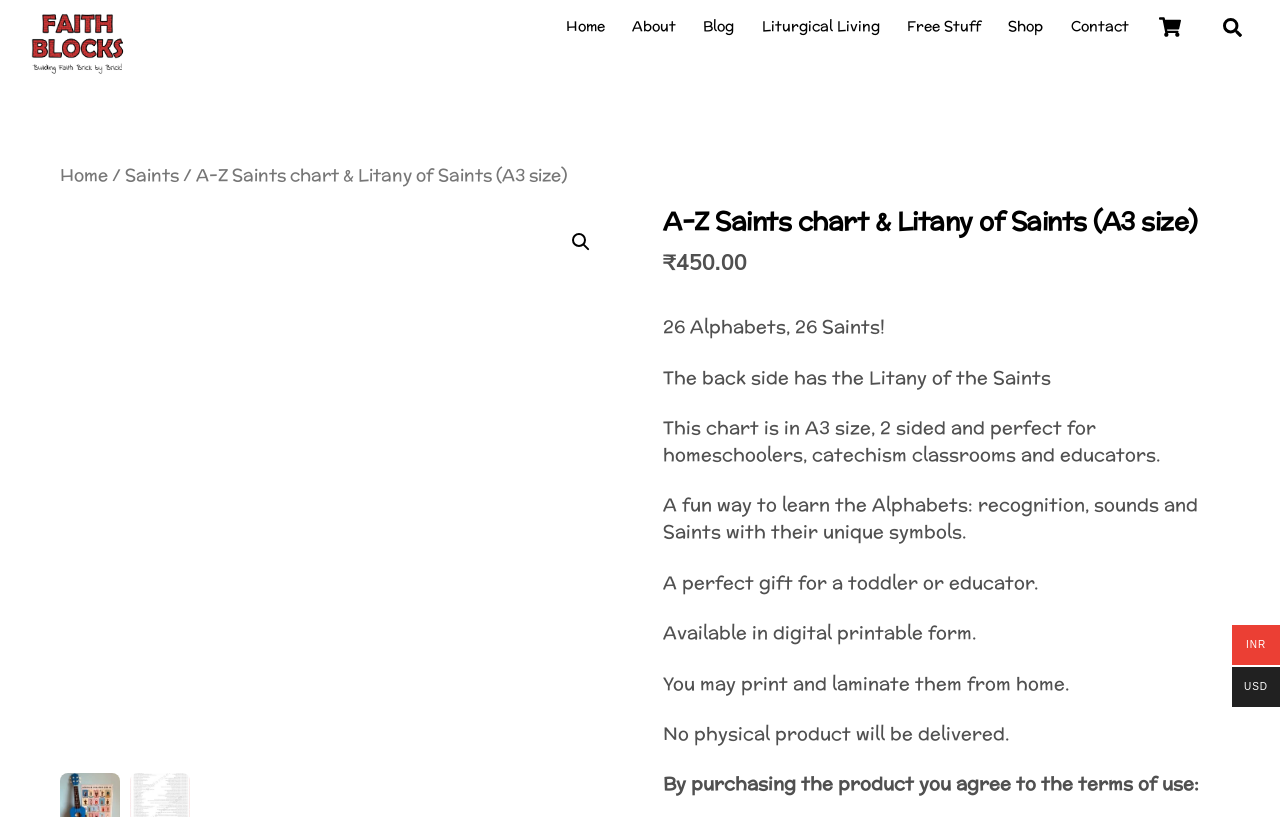Determine the coordinates of the bounding box for the clickable area needed to execute this instruction: "Check the details of Cinema Sewer book".

None